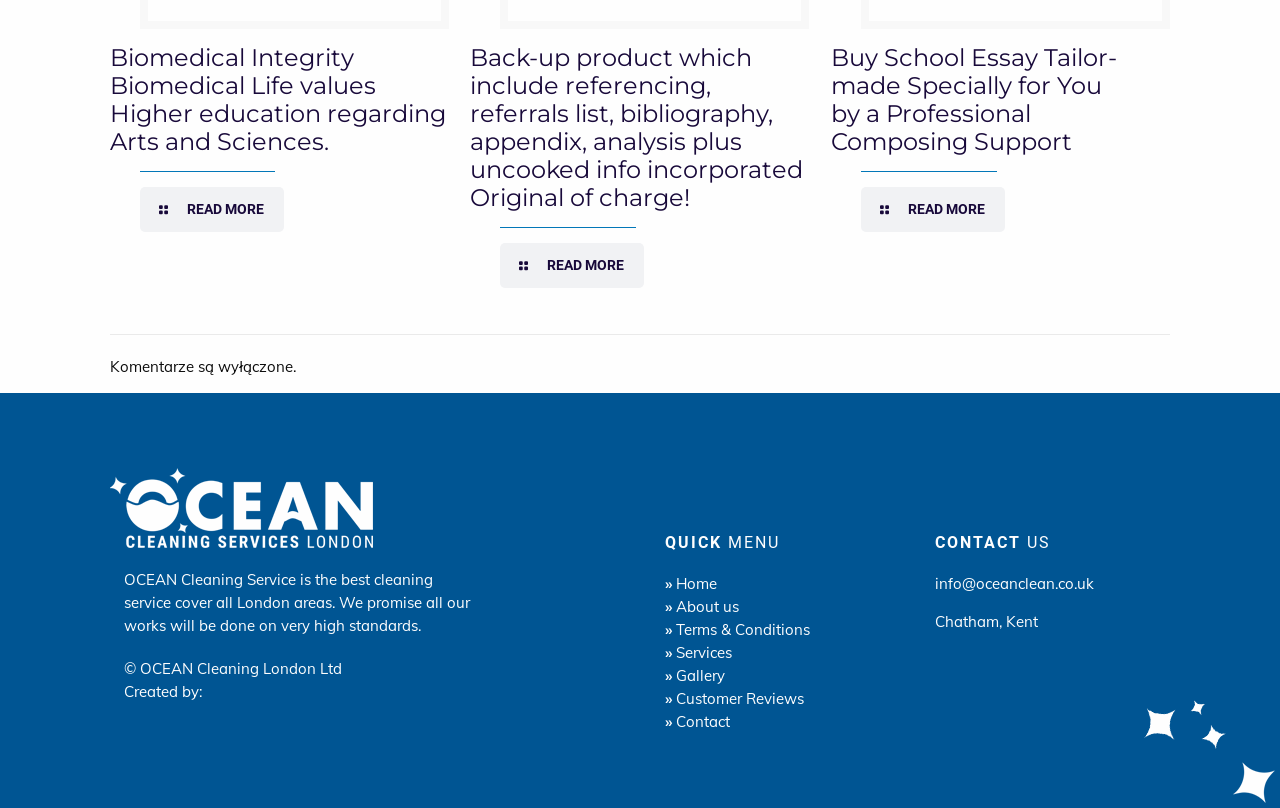Specify the bounding box coordinates (top-left x, top-left y, bottom-right x, bottom-right y) of the UI element in the screenshot that matches this description: Read more

[0.109, 0.231, 0.222, 0.287]